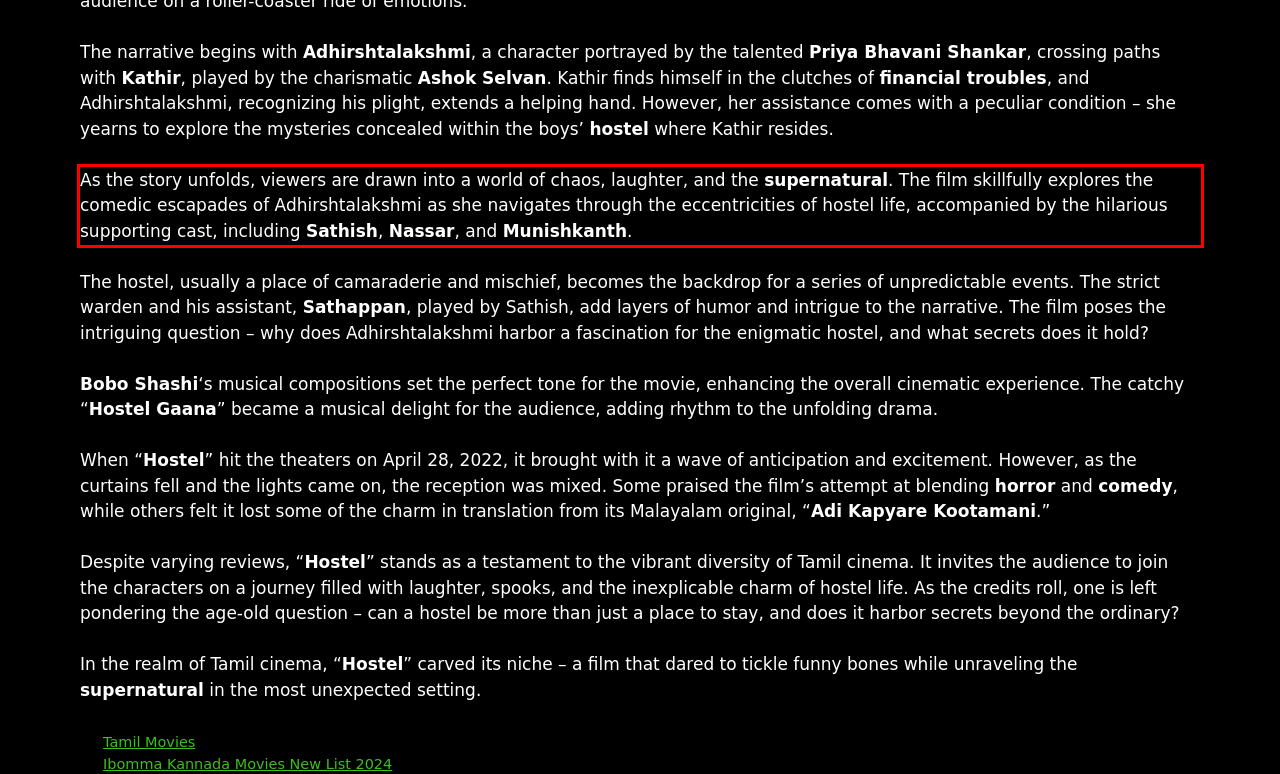You have a webpage screenshot with a red rectangle surrounding a UI element. Extract the text content from within this red bounding box.

As the story unfolds, viewers are drawn into a world of chaos, laughter, and the supernatural. The film skillfully explores the comedic escapades of Adhirshtalakshmi as she navigates through the eccentricities of hostel life, accompanied by the hilarious supporting cast, including Sathish, Nassar, and Munishkanth.